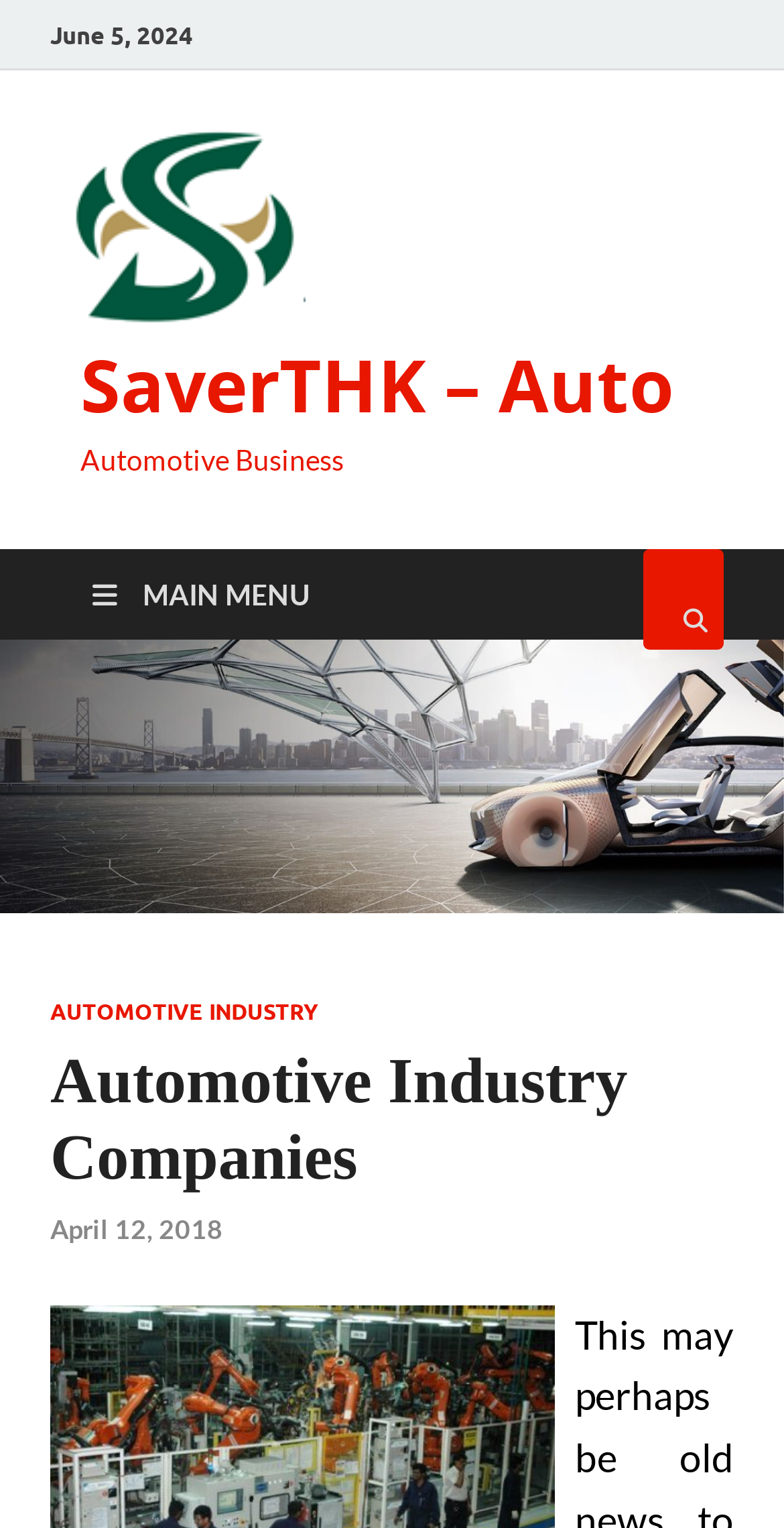Explain the webpage in detail.

The webpage appears to be about the automotive industry, with a focus on companies within the industry. At the top left of the page, there is a date "June 5, 2024" displayed. Below this, there is a link to "SaverTHK – Auto" accompanied by an image with the same name. 

To the right of this link, there is another link to "SaverTHK – Auto" with a description "Automotive Business" below it. 

On the top right side of the page, there is a button with an icon represented by "\uf002". Next to this button, there is a link to the "MAIN MENU" with an icon represented by "\uf0c9". 

When the "MAIN MENU" link is expanded, it reveals a header section with several links. The first link is to "AUTOMOTIVE INDUSTRY", followed by a heading "Automotive Industry Companies" that spans across the page. Below this heading, there is a link to "April 12, 2018" which is also marked as a time element.